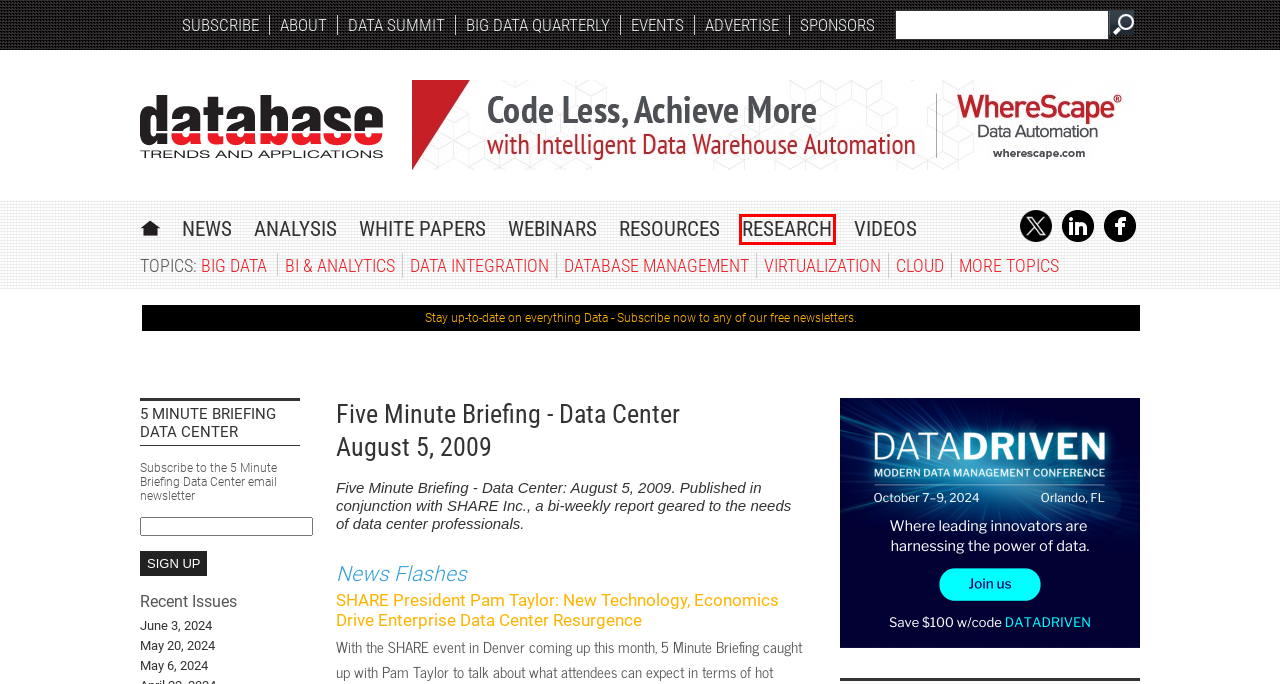Review the screenshot of a webpage containing a red bounding box around an element. Select the description that best matches the new webpage after clicking the highlighted element. The options are:
A. Data Management and Big Data White Papers: Database Trends and Applications
B. Database Trends and Applications Site Sponsors
C. Database Trends and Applications
D. Five Minute Briefing: Data Center - June 3, 2024 - Database Trends and Applications
E. Database Trends and Applications Research Reports
F. Five Minute Briefing: Data Center - May 20, 2024 - Database Trends and Applications
G. Database Trends and Applications Newsletters
H. About Database Trends and Applications

E